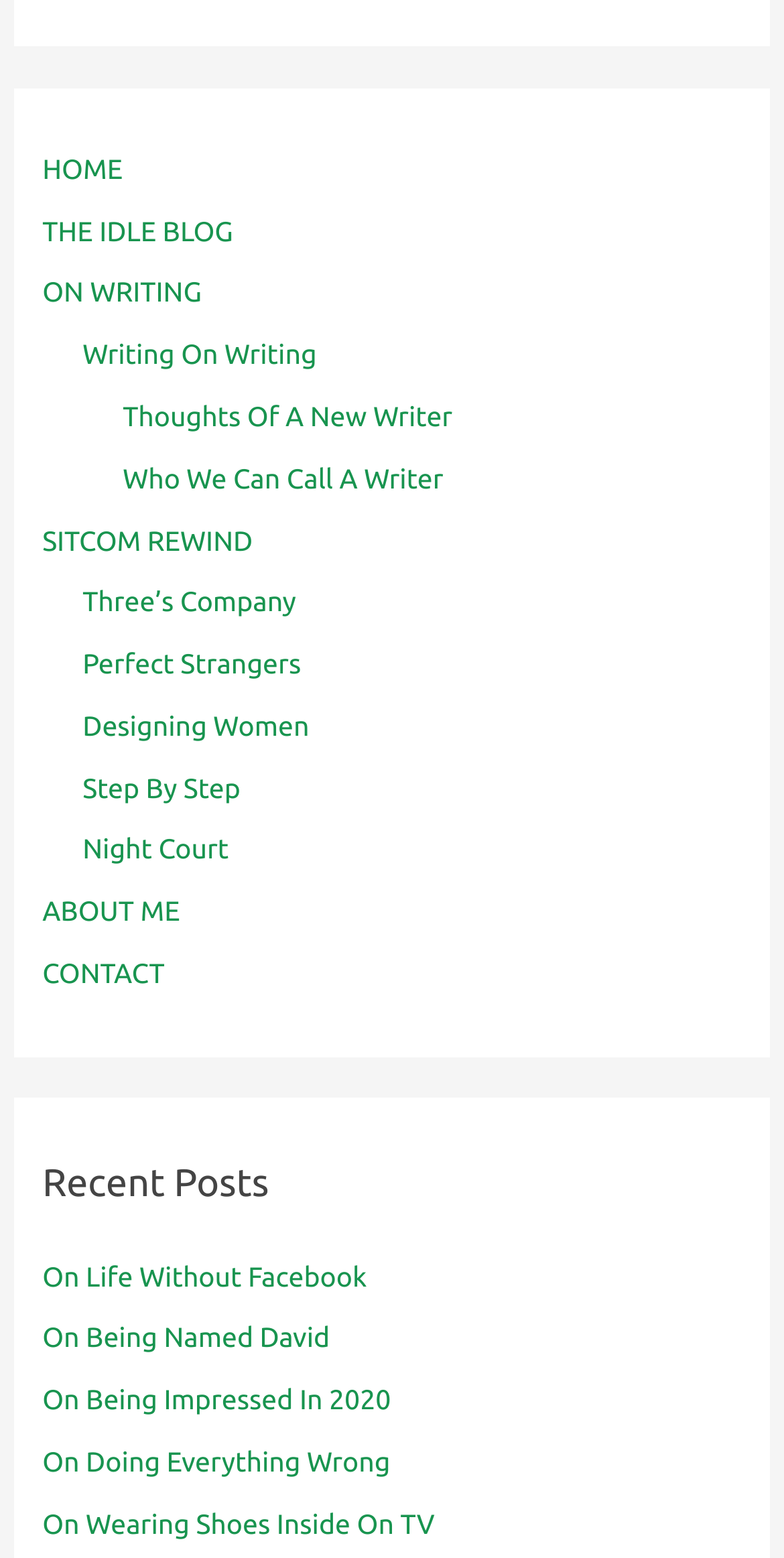How many sitcoms are listed in the 'SITCOM REWIND' section?
Based on the visual content, answer with a single word or a brief phrase.

5